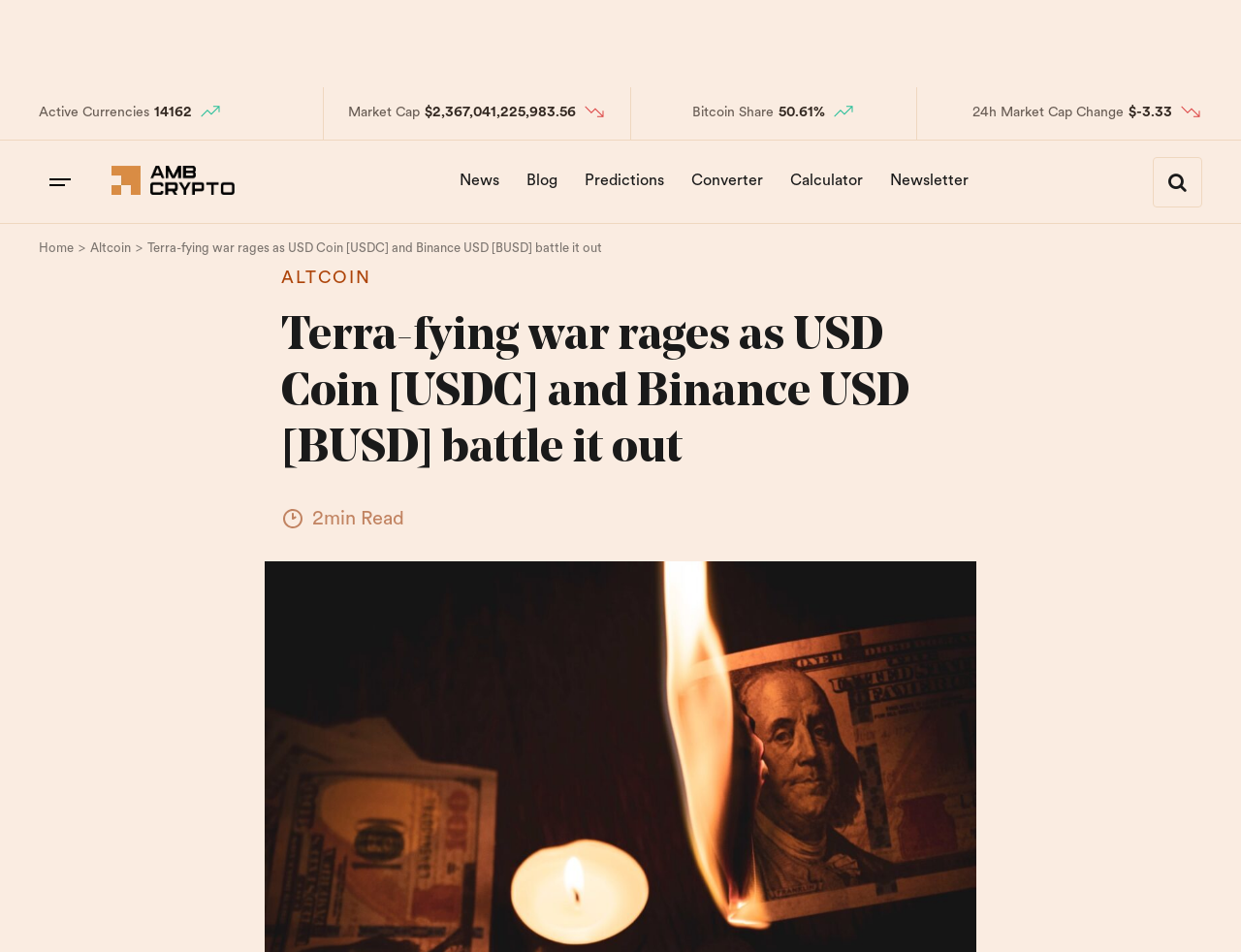Indicate the bounding box coordinates of the clickable region to achieve the following instruction: "Click on the 'AMBCrypto' link."

[0.09, 0.188, 0.189, 0.209]